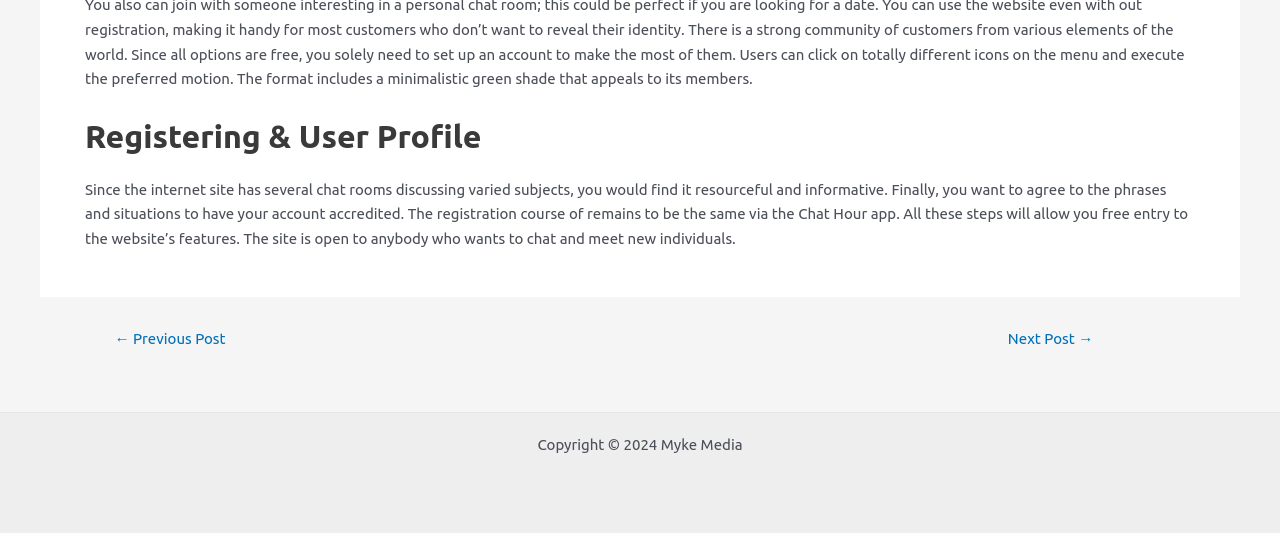Respond with a single word or phrase to the following question: What is the topic of the current post?

Registering and User Profile